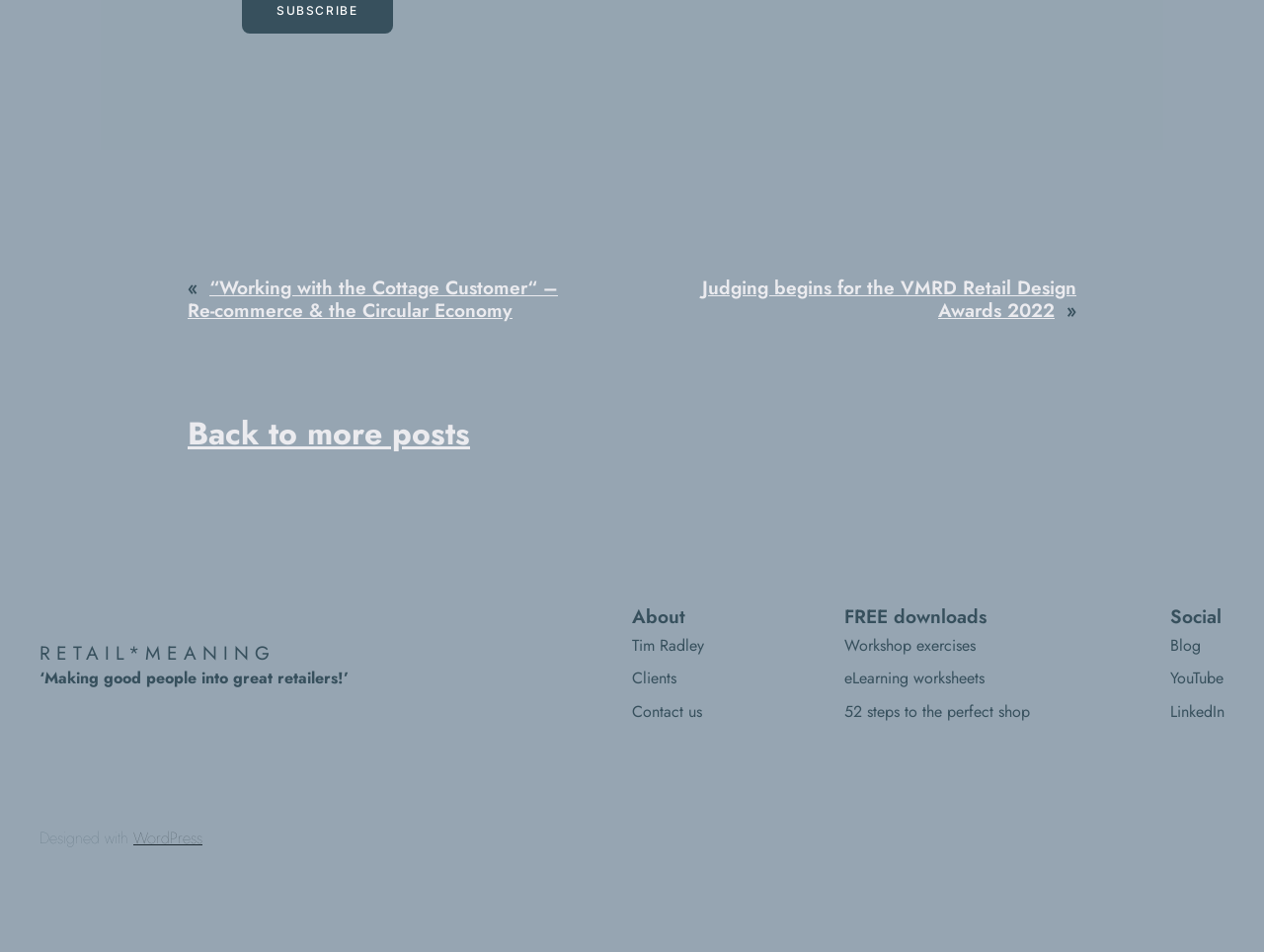Locate the bounding box coordinates of the element that should be clicked to execute the following instruction: "Go to 'About'".

[0.5, 0.627, 0.542, 0.669]